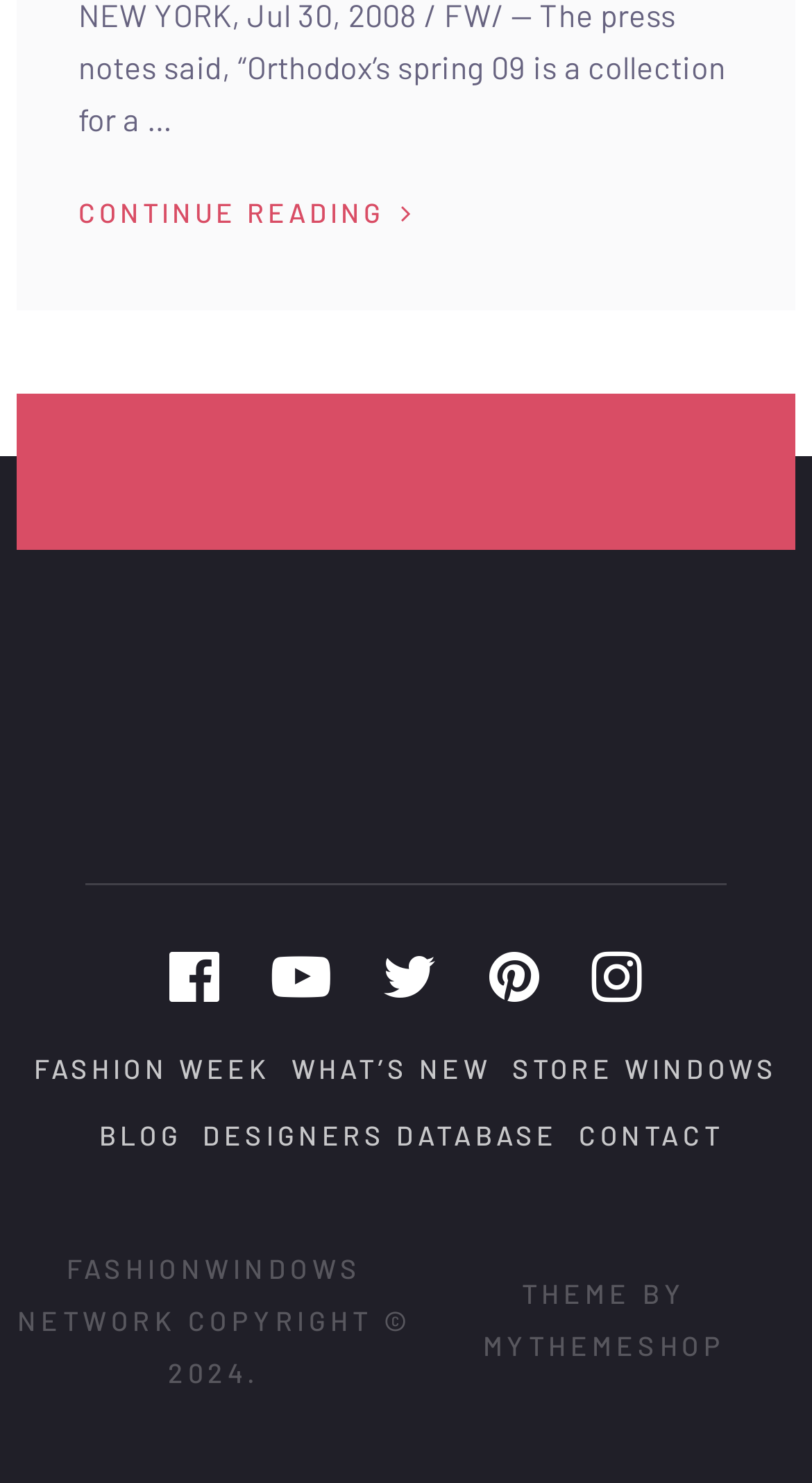Pinpoint the bounding box coordinates of the clickable element to carry out the following instruction: "visit FASHION WEEK."

[0.042, 0.709, 0.333, 0.732]